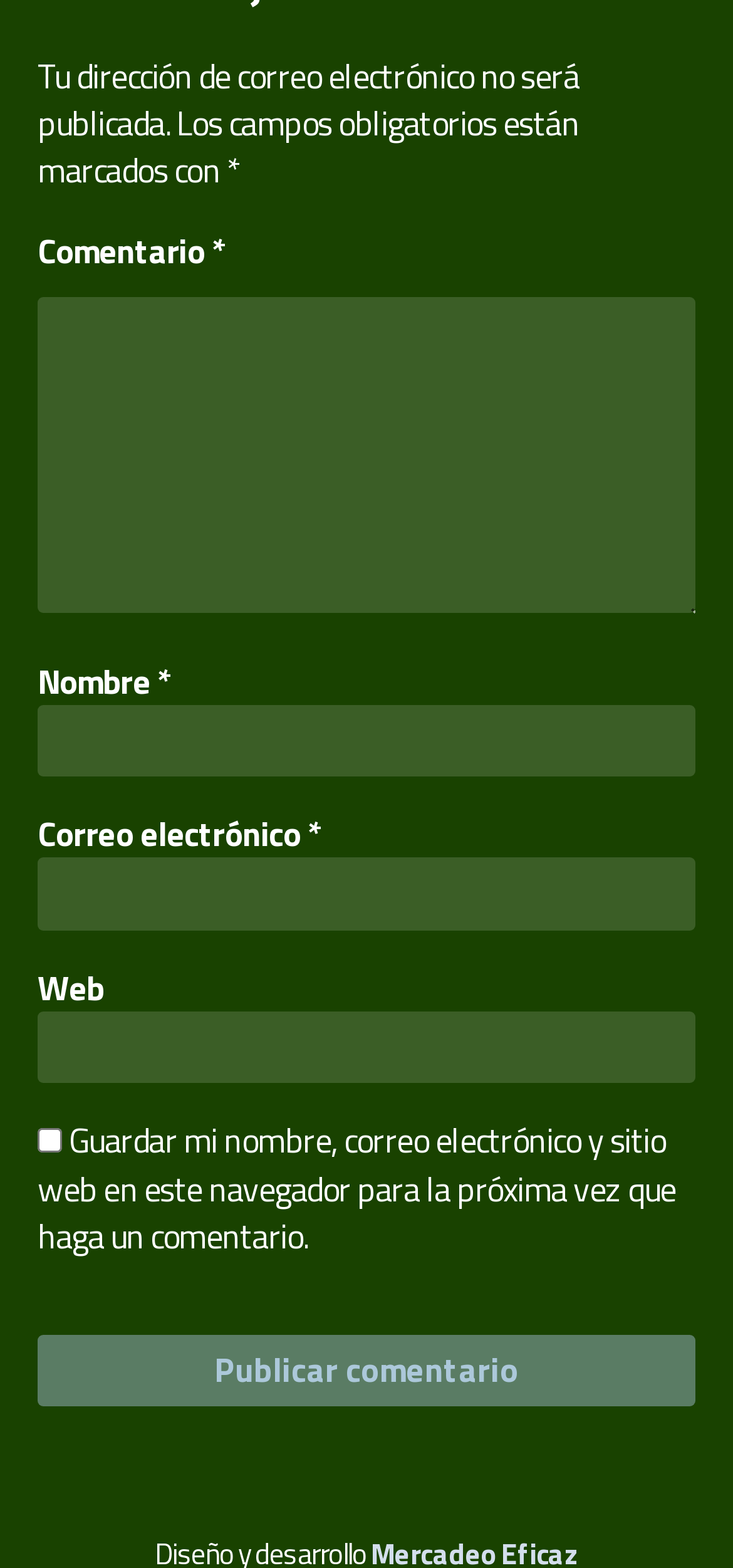What is the button at the bottom of the form for? Observe the screenshot and provide a one-word or short phrase answer.

Publish comment